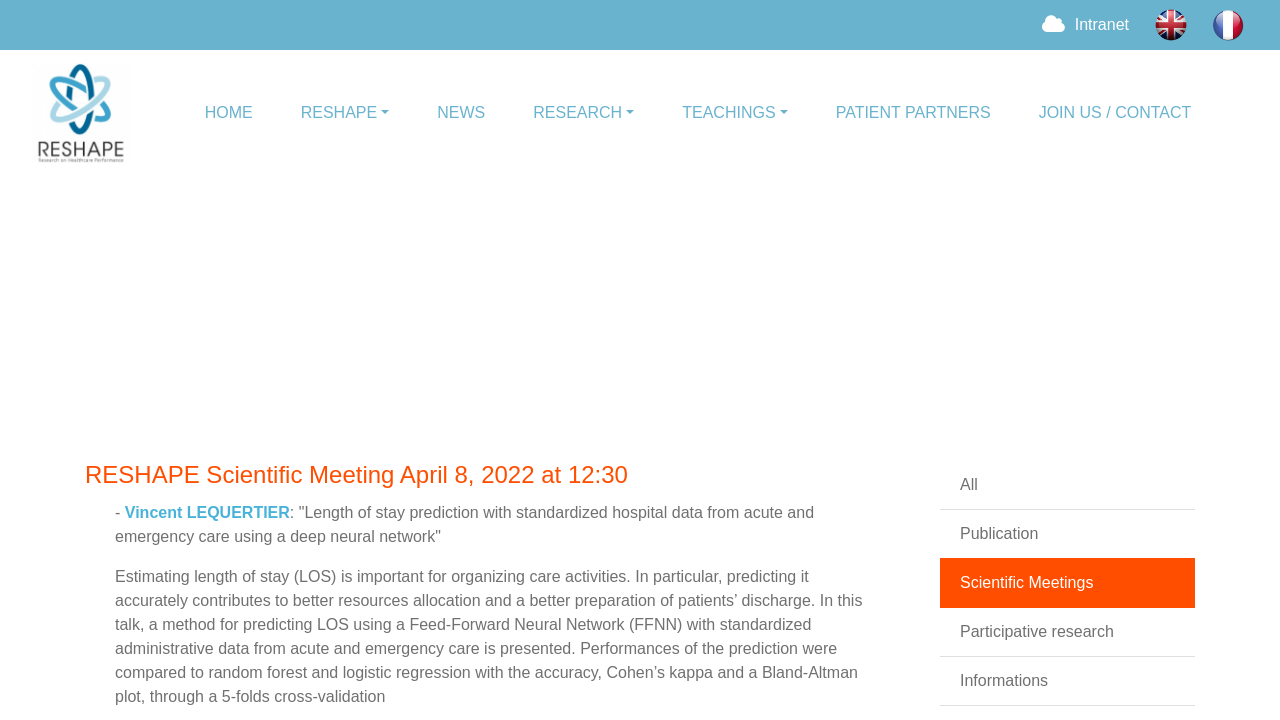What type of neural network is used for predicting length of stay?
Please answer the question as detailed as possible based on the image.

The type of neural network used for predicting length of stay is a Feed-Forward Neural Network (FFNN), which is mentioned in the static text element with the description 'In this talk, a method for predicting LOS using a Feed-Forward Neural Network (FFNN) with standardized administrative data from acute and emergency care is presented.'